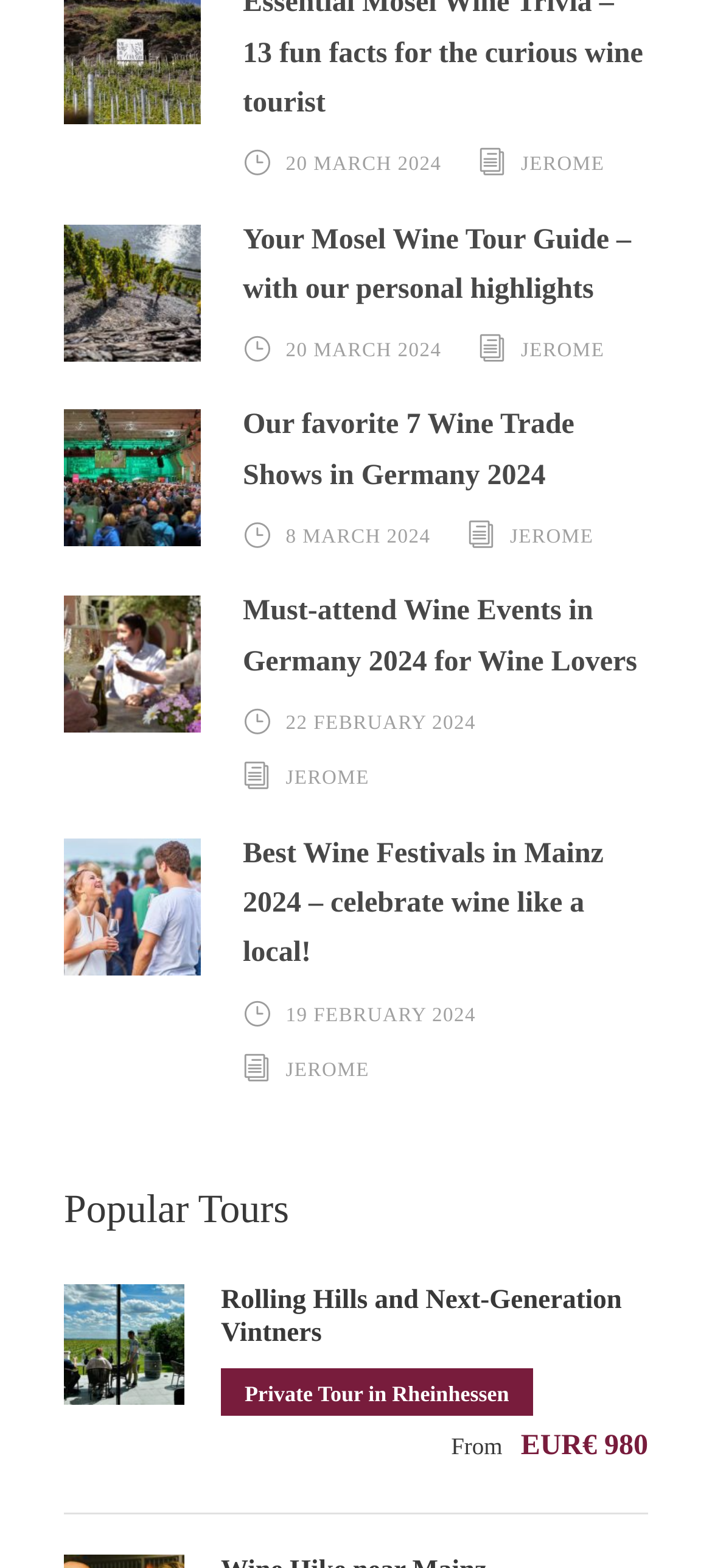Identify the bounding box of the UI component described as: "Rolling Hills and Next-Generation Vintners".

[0.31, 0.82, 0.873, 0.86]